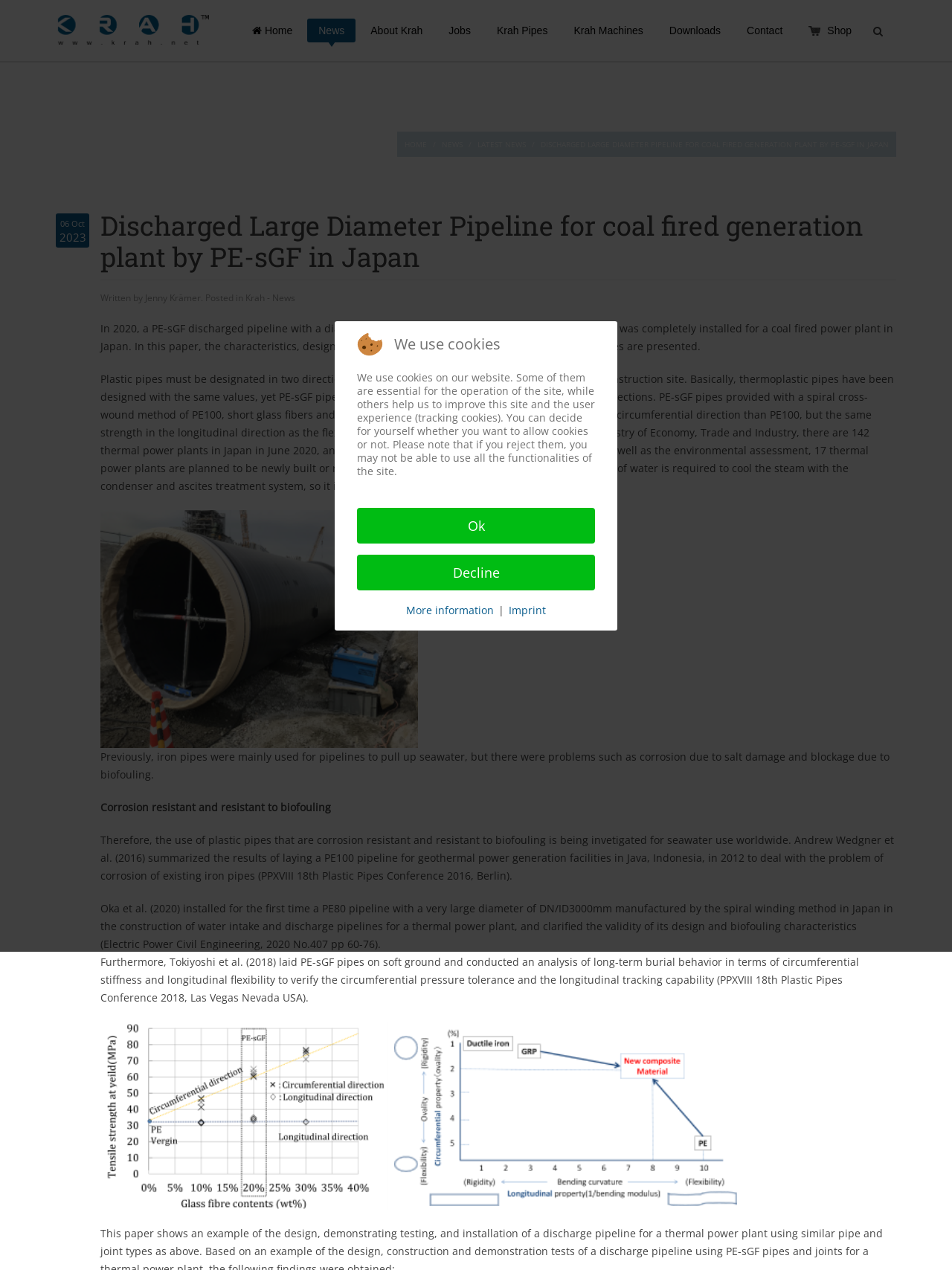Give the bounding box coordinates for this UI element: "Decline". The coordinates should be four float numbers between 0 and 1, arranged as [left, top, right, bottom].

[0.375, 0.437, 0.625, 0.465]